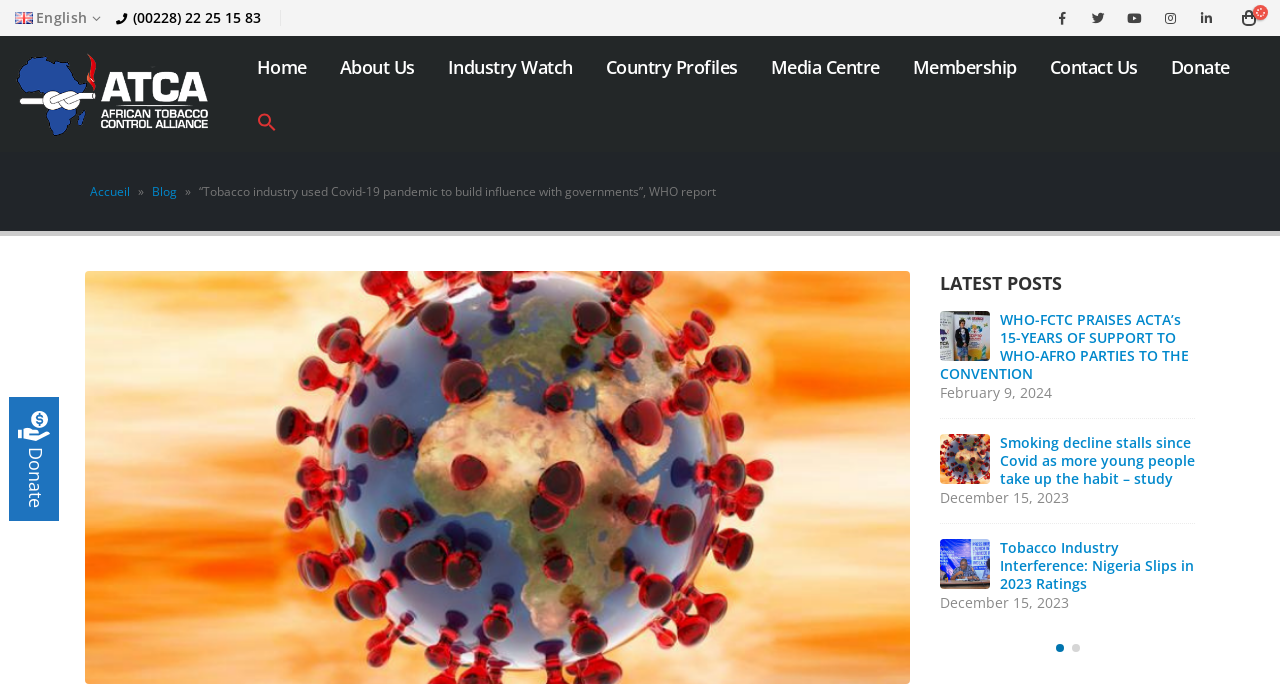Find the bounding box coordinates of the UI element according to this description: "title="Instagram"".

[0.902, 0.004, 0.926, 0.048]